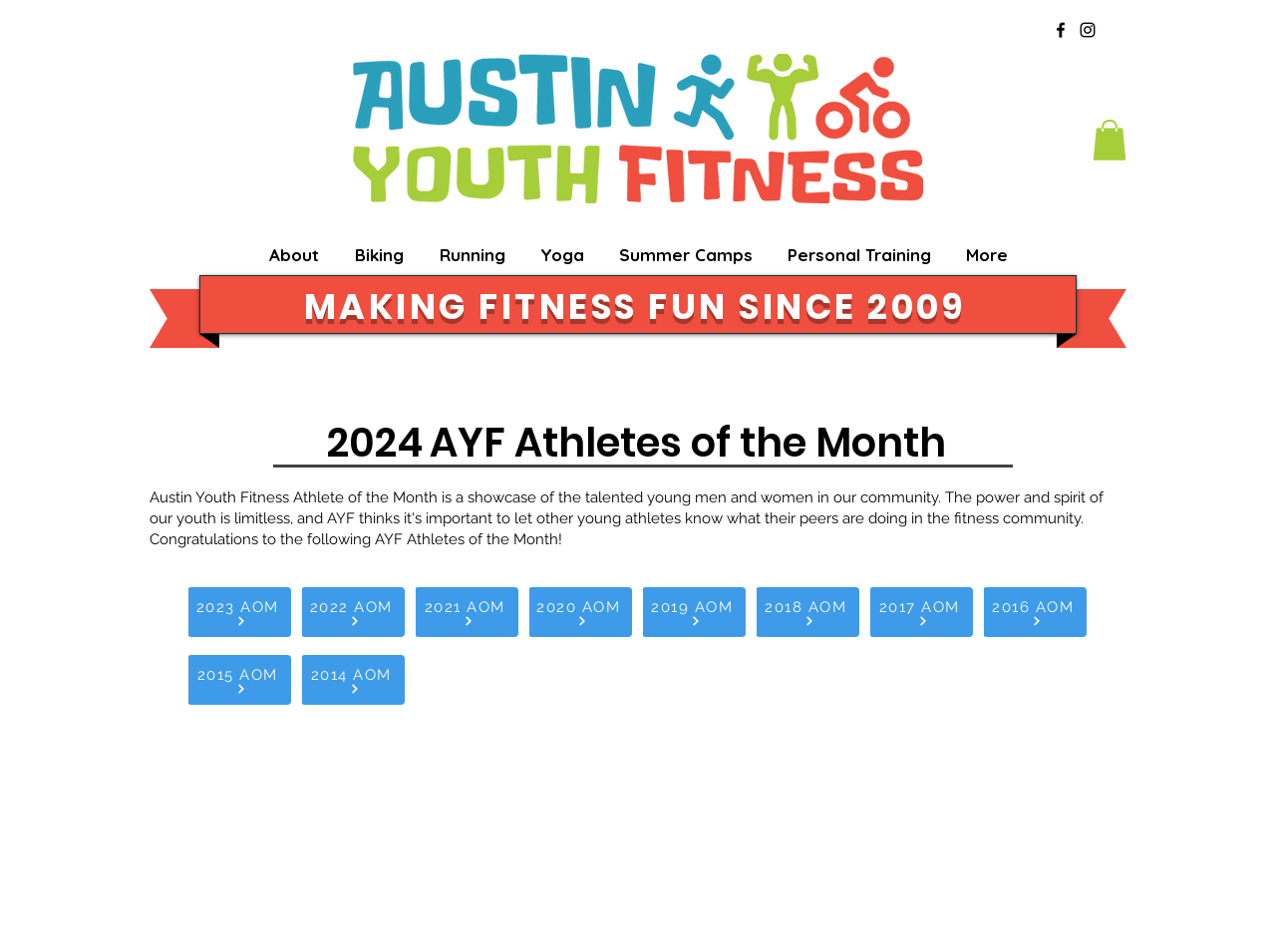Based on the element description: "Terms of Use", identify the bounding box coordinates for this UI element. The coordinates must be four float numbers between 0 and 1, listed as [left, top, right, bottom].

None